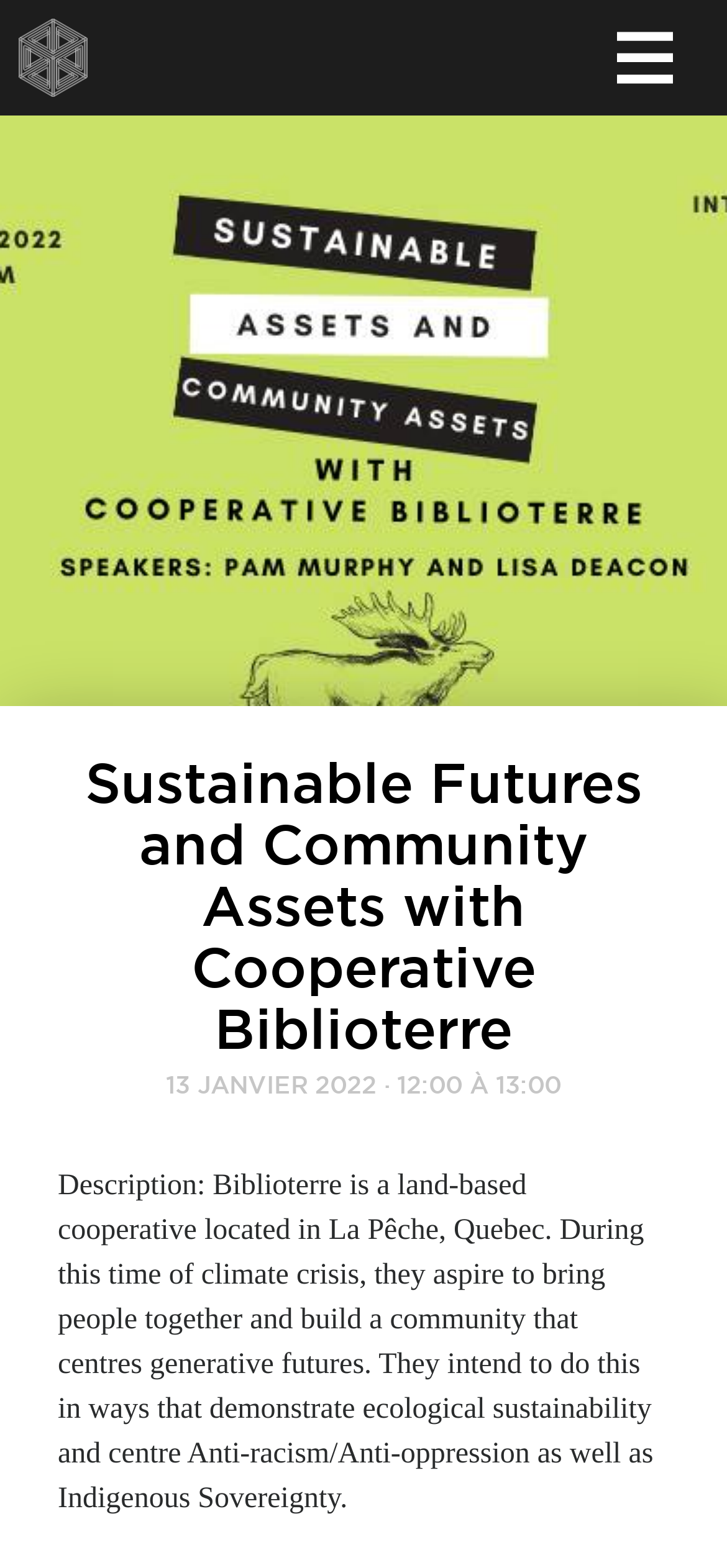What is the time of the event mentioned on the webpage?
Please provide a single word or phrase as the answer based on the screenshot.

12:00 À 13:00